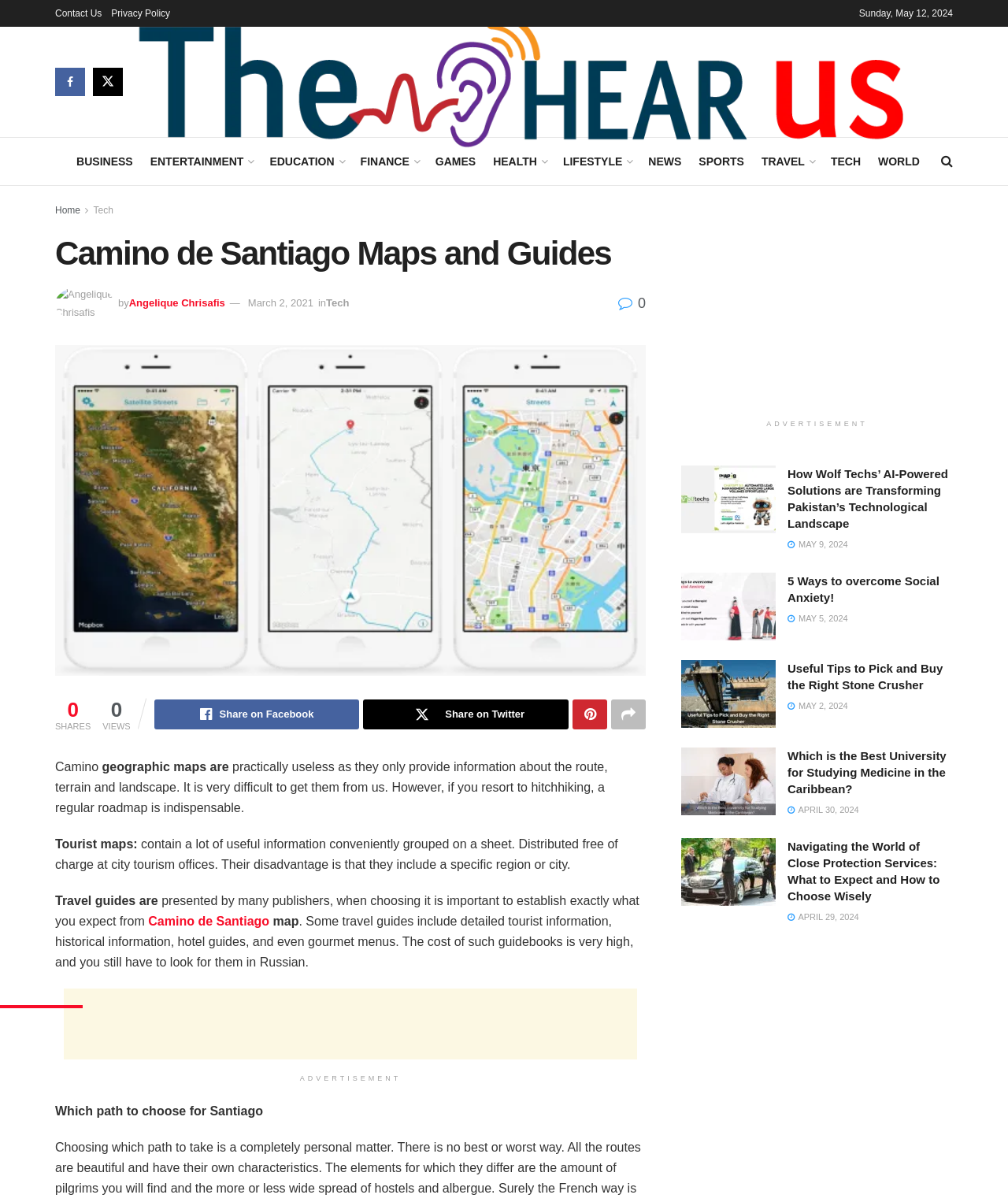Please specify the bounding box coordinates of the clickable section necessary to execute the following command: "Share on Facebook".

[0.153, 0.582, 0.357, 0.607]